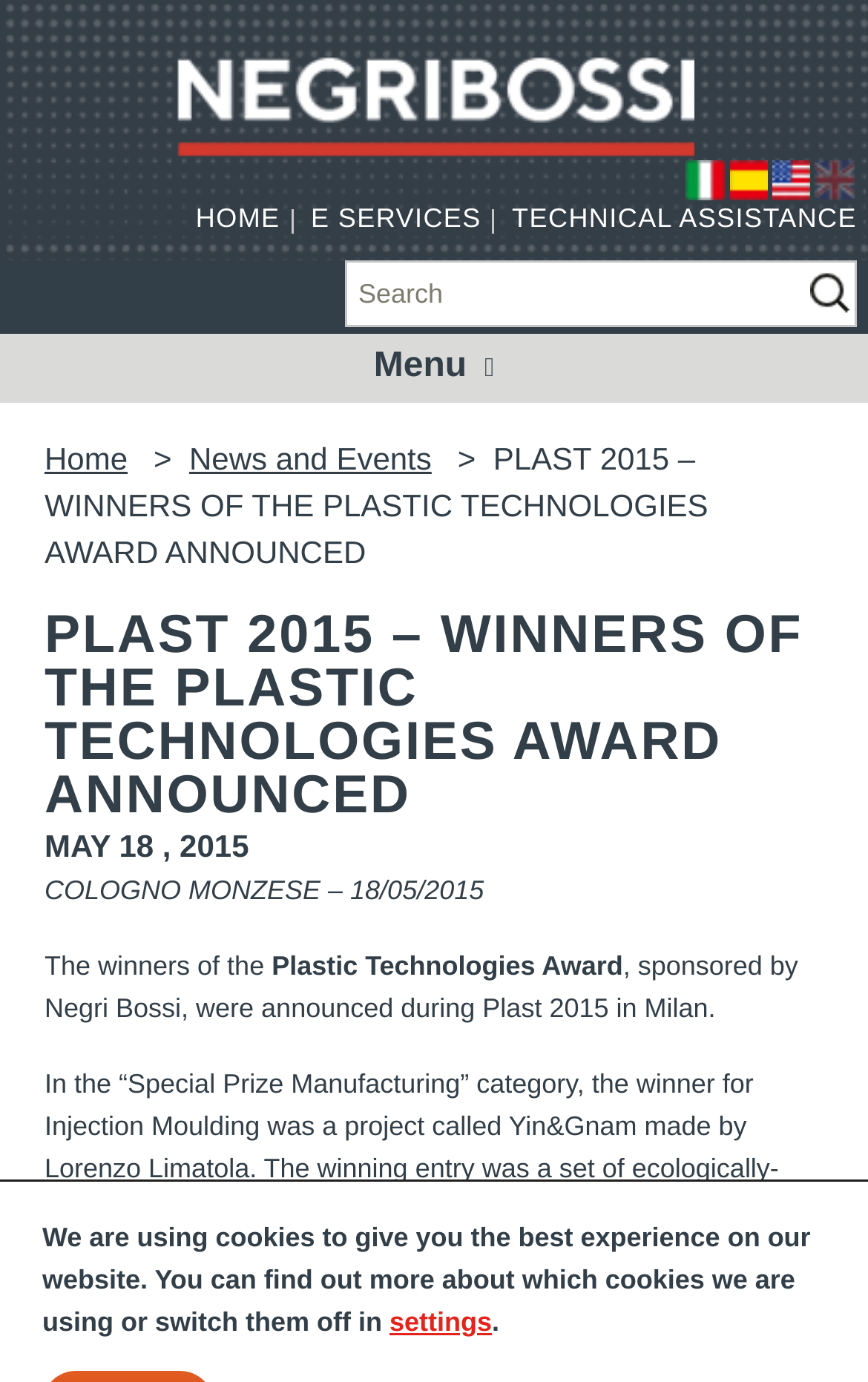Please find the bounding box coordinates of the element that needs to be clicked to perform the following instruction: "Switch to English (US) language". The bounding box coordinates should be four float numbers between 0 and 1, represented as [left, top, right, bottom].

[0.888, 0.114, 0.936, 0.147]